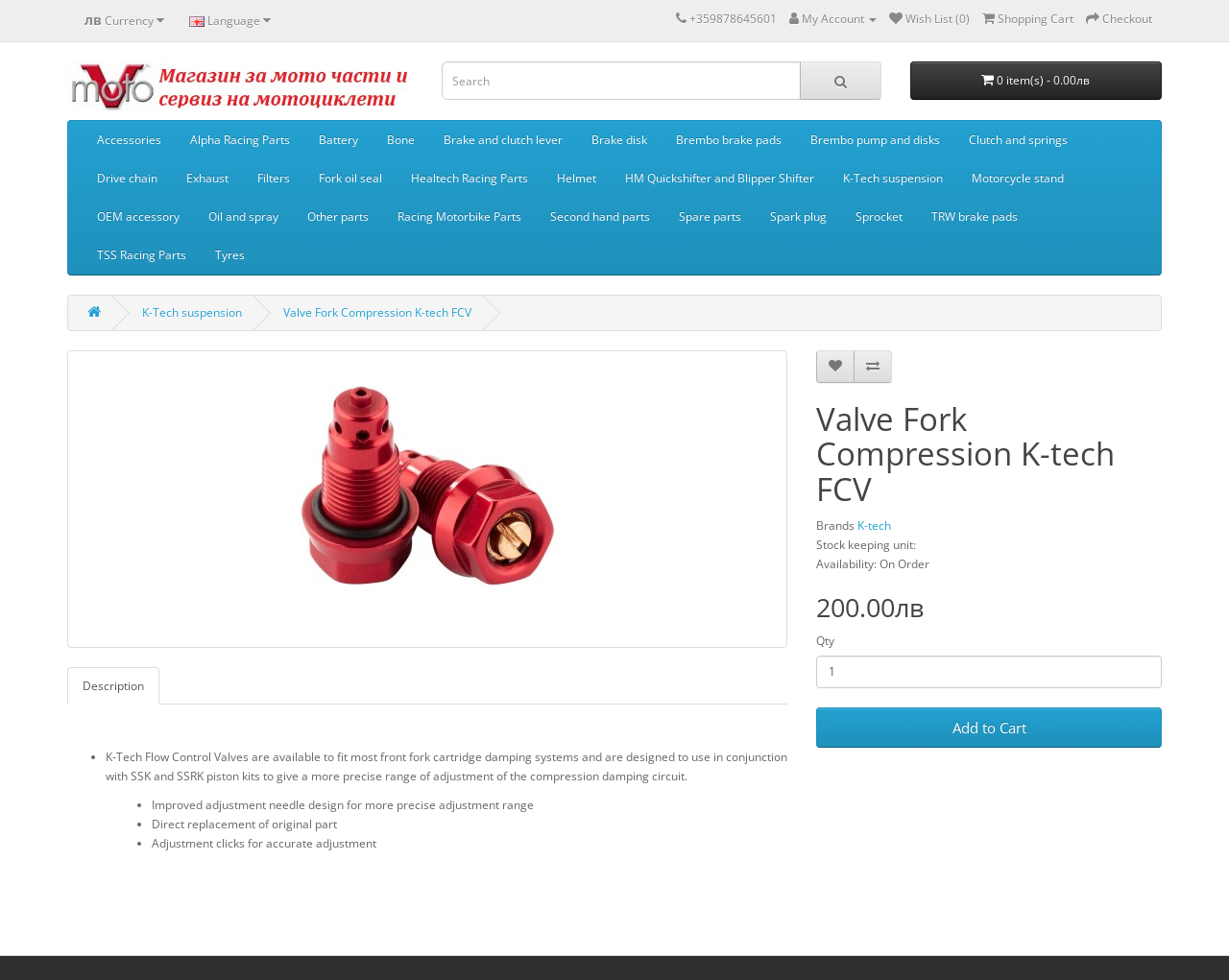Identify the bounding box coordinates of the region that needs to be clicked to carry out this instruction: "Select language". Provide these coordinates as four float numbers ranging from 0 to 1, i.e., [left, top, right, bottom].

[0.144, 0.004, 0.23, 0.037]